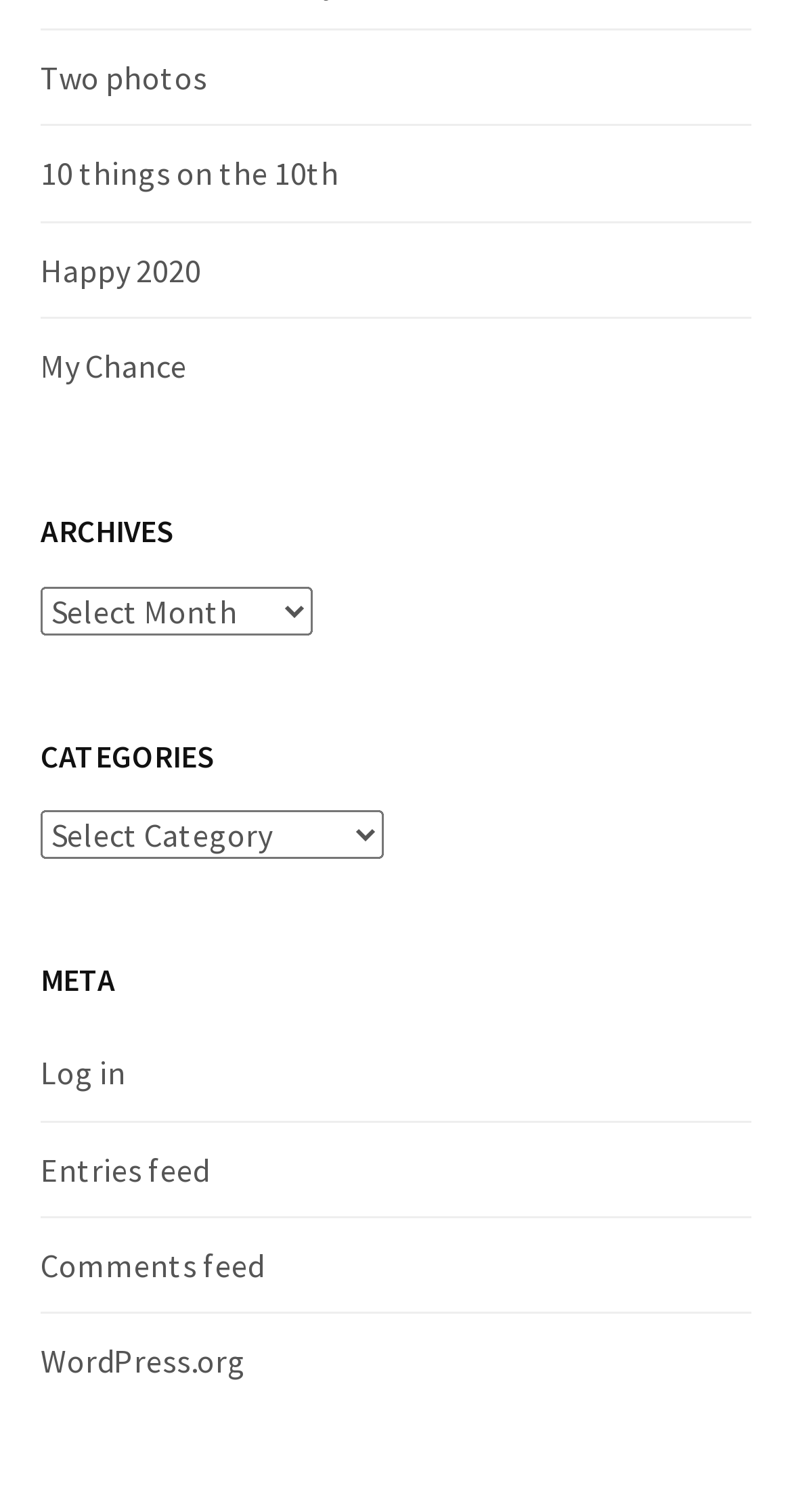How many sections are there on the webpage?
Using the information presented in the image, please offer a detailed response to the question.

I identified three main sections on the webpage: 'ARCHIVES', 'CATEGORIES', and 'META'. Therefore, there are 3 sections on the webpage.